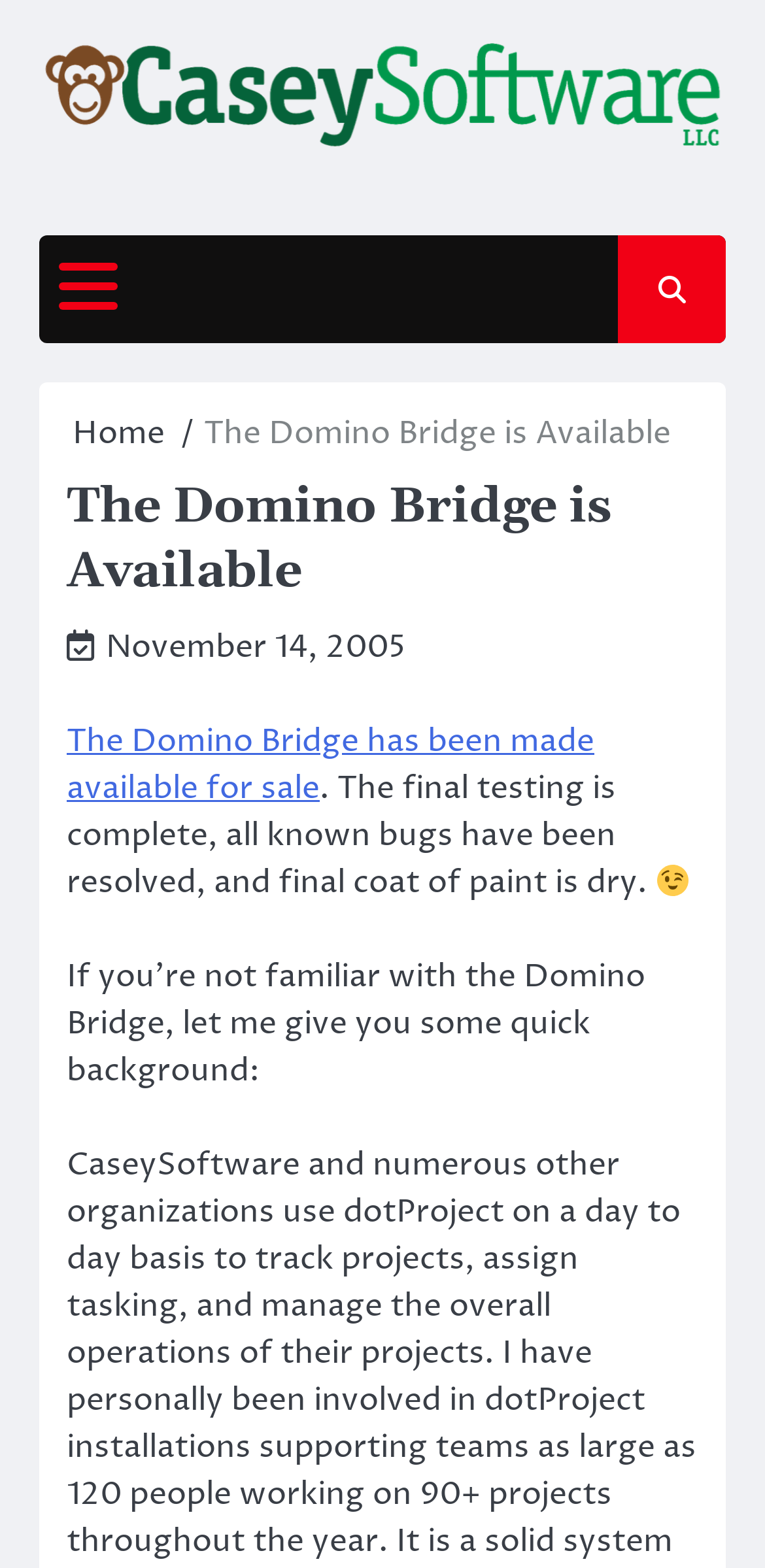Analyze the image and deliver a detailed answer to the question: What is the tone of the webpage?

The tone of the webpage can be inferred from the use of the emoticon :) at the end of the text. This suggests that the tone of the webpage is positive and celebratory, indicating that the author is happy to announce the availability of the software.